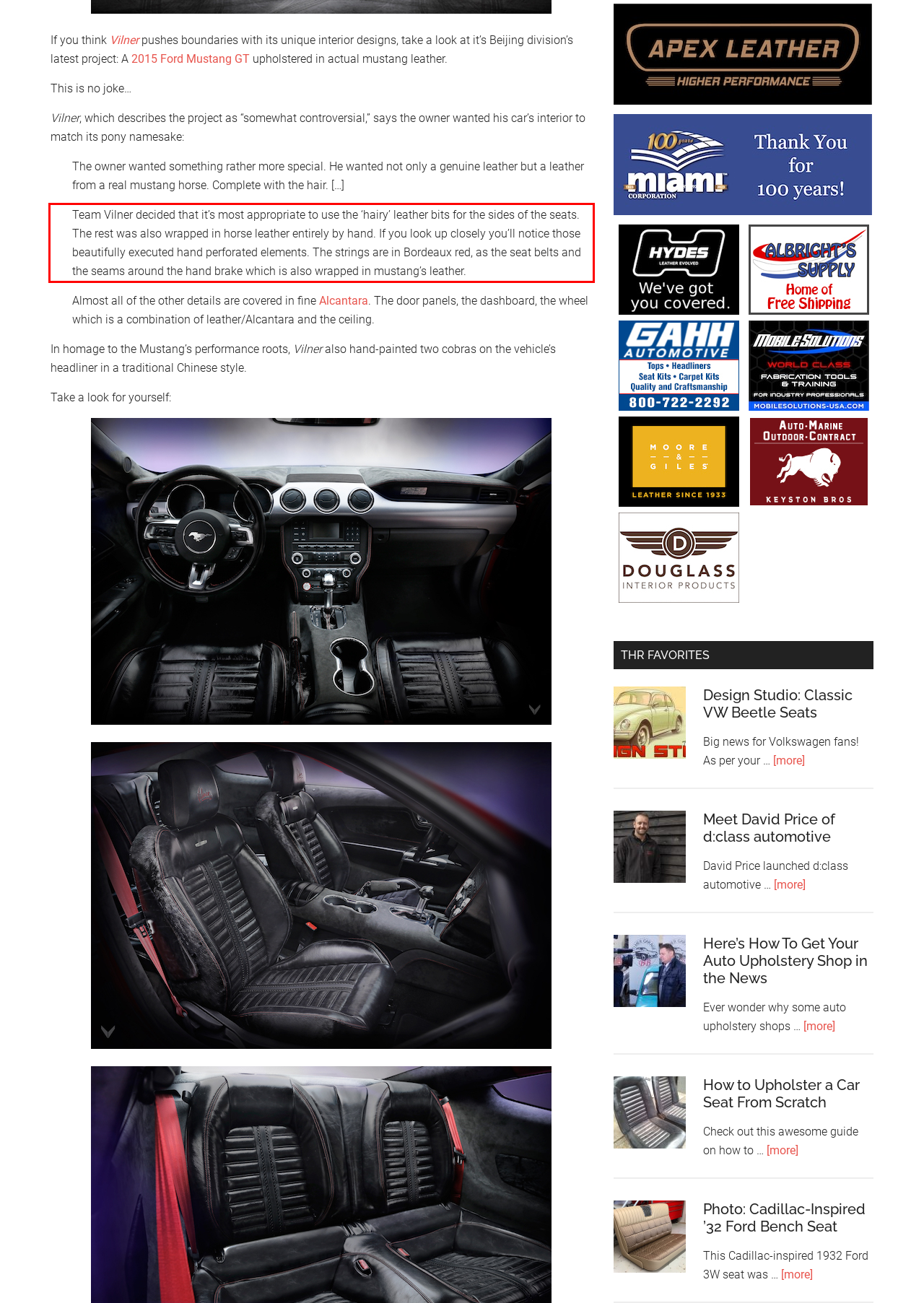Examine the webpage screenshot and use OCR to recognize and output the text within the red bounding box.

Team Vilner decided that it’s most appropriate to use the ‘hairy’ leather bits for the sides of the seats. The rest was also wrapped in horse leather entirely by hand. If you look up closely you’ll notice those beautifully executed hand perforated elements. The strings are in Bordeaux red, as the seat belts and the seams around the hand brake which is also wrapped in mustang’s leather.